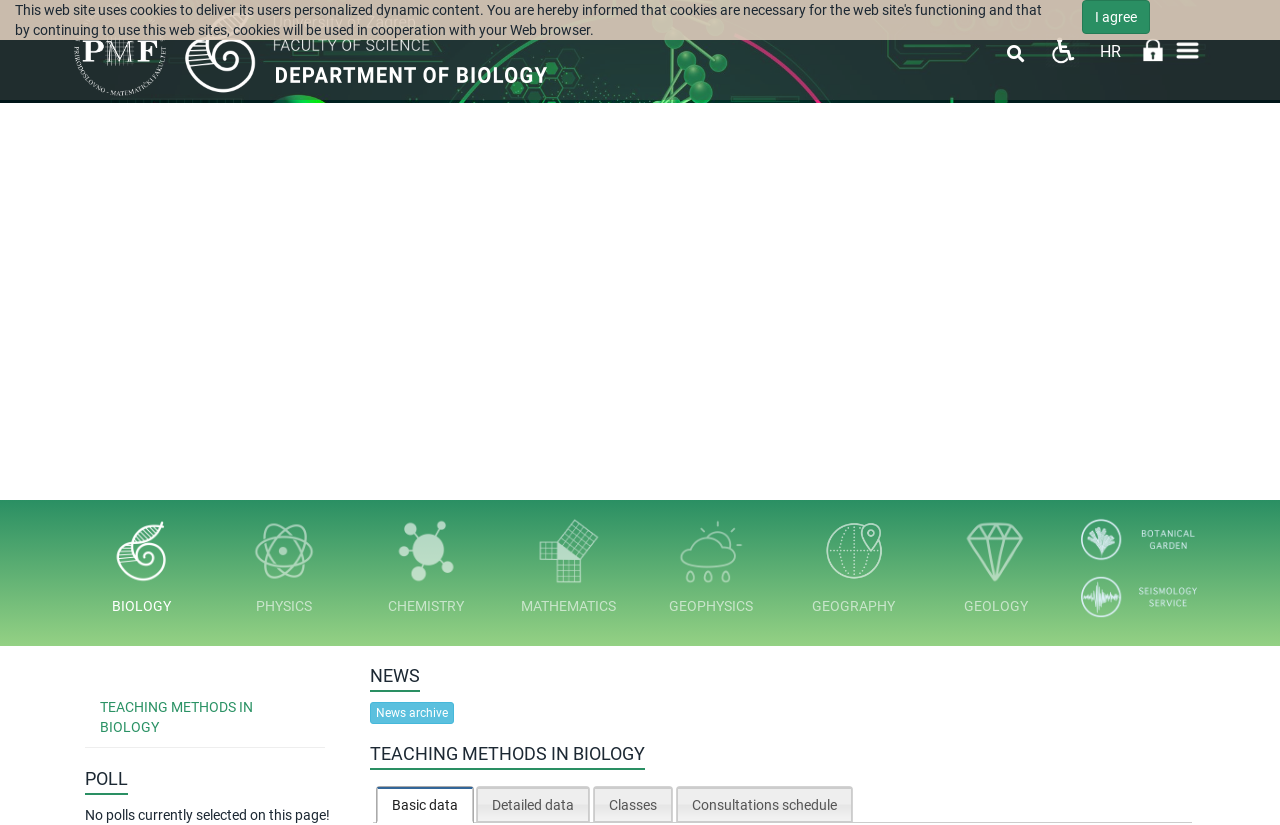Please identify the coordinates of the bounding box that should be clicked to fulfill this instruction: "Switch to 'Detailed data' tab".

[0.372, 0.953, 0.461, 0.997]